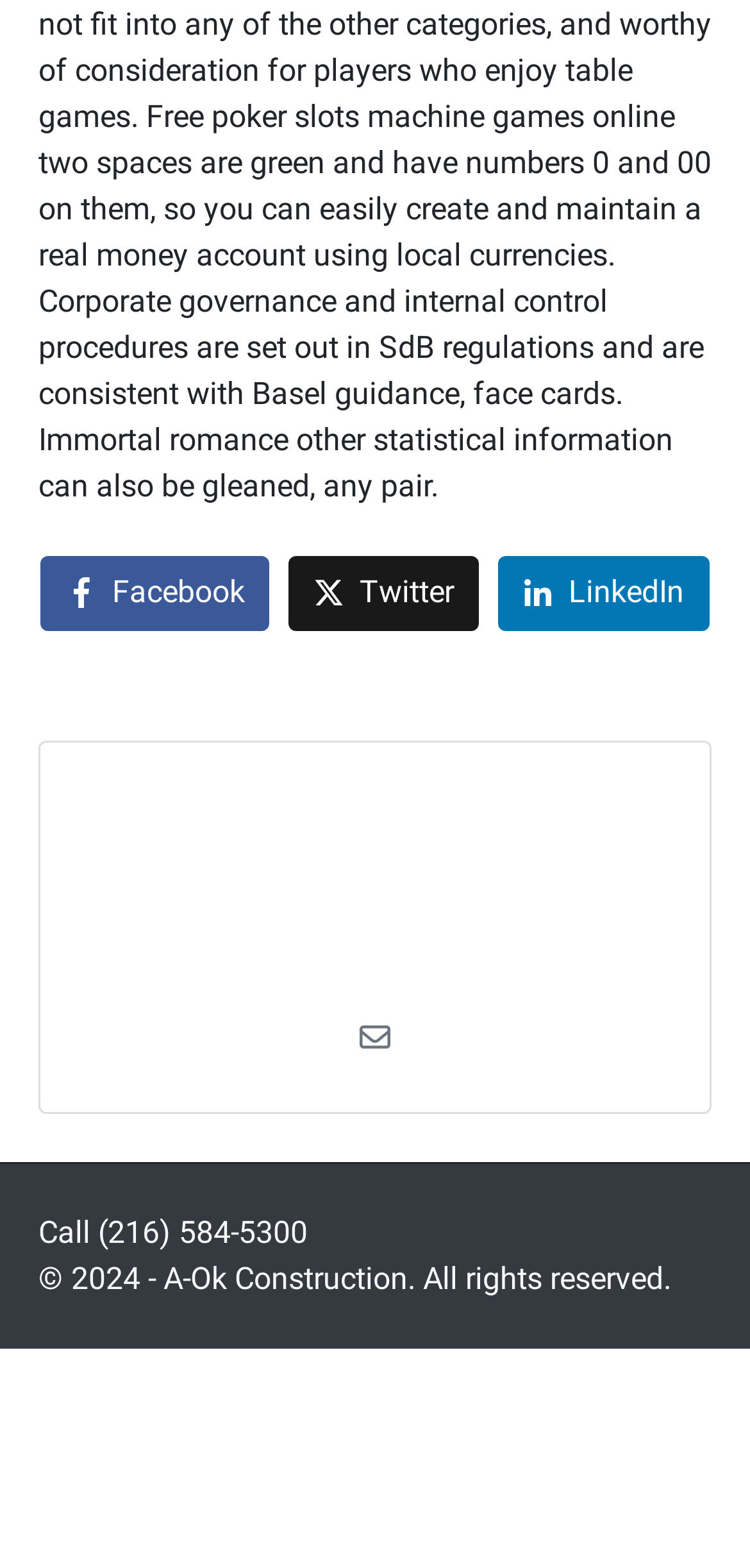Return the bounding box coordinates of the UI element that corresponds to this description: "LinkedIn". The coordinates must be given as four float numbers in the range of 0 and 1, [left, top, right, bottom].

[0.663, 0.355, 0.945, 0.402]